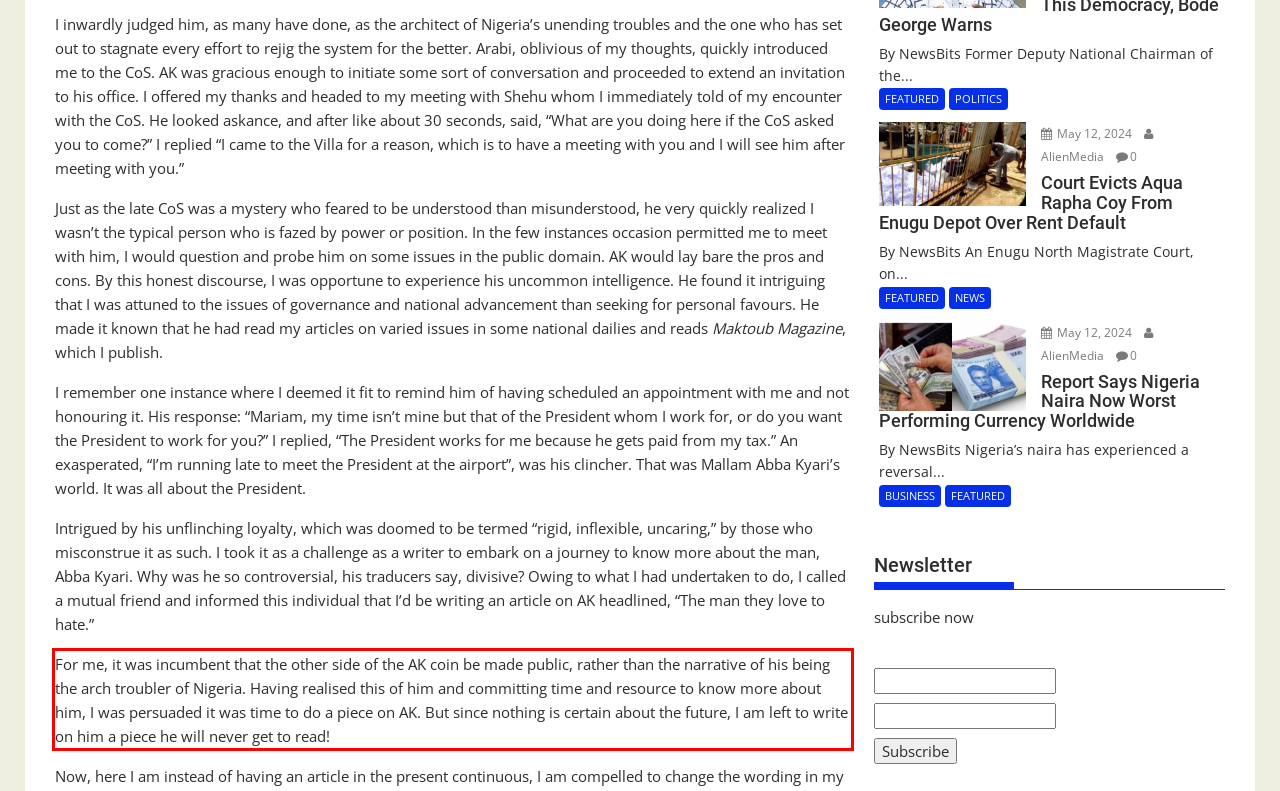You have a webpage screenshot with a red rectangle surrounding a UI element. Extract the text content from within this red bounding box.

For me, it was incumbent that the other side of the AK coin be made public, rather than the narrative of his being the arch troubler of Nigeria. Having realised this of him and committing time and resource to know more about him, I was persuaded it was time to do a piece on AK. But since nothing is certain about the future, I am left to write on him a piece he will never get to read!